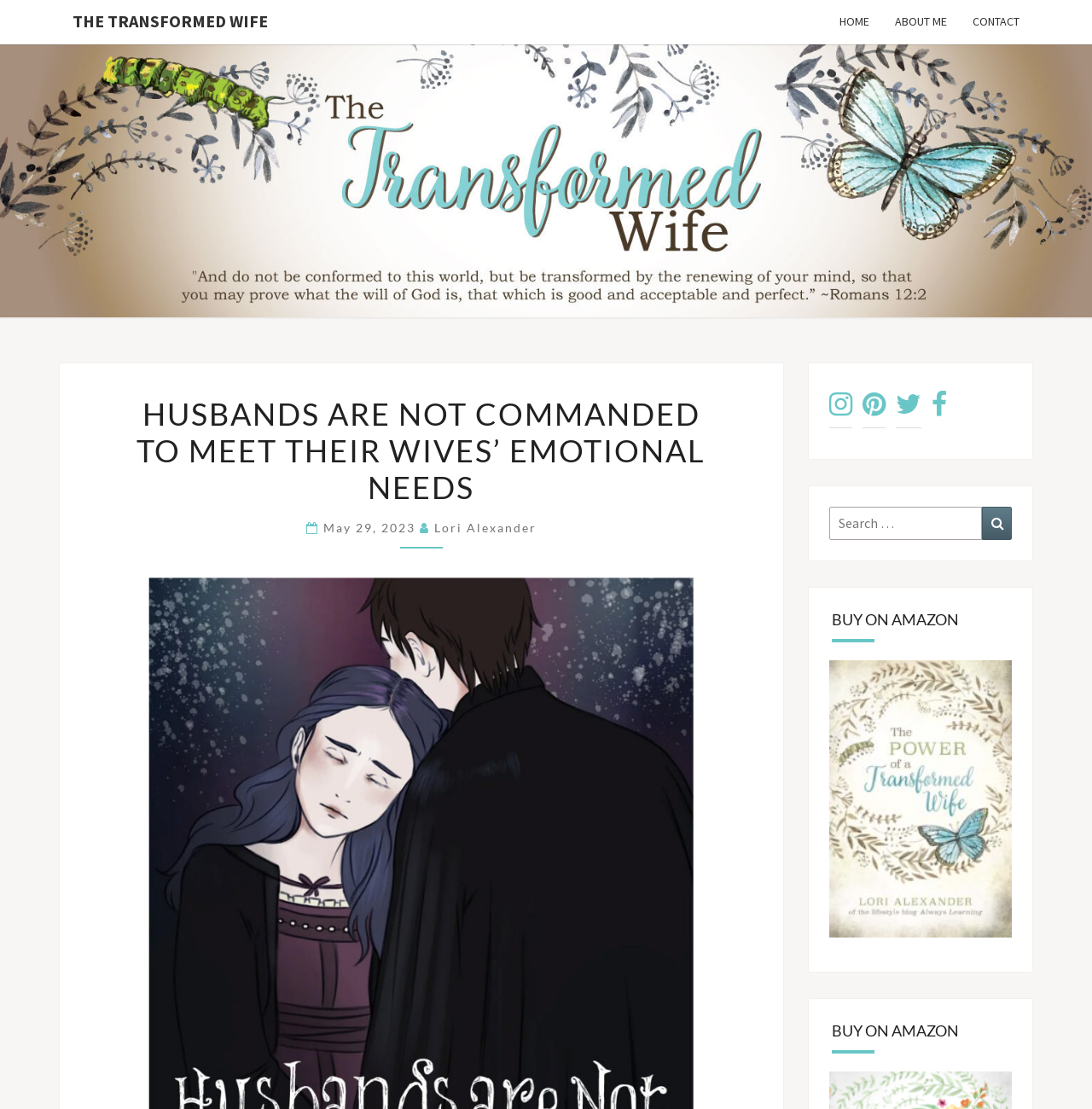Find the bounding box coordinates corresponding to the UI element with the description: "May 29, 2023". The coordinates should be formatted as [left, top, right, bottom], with values as floats between 0 and 1.

[0.296, 0.47, 0.384, 0.483]